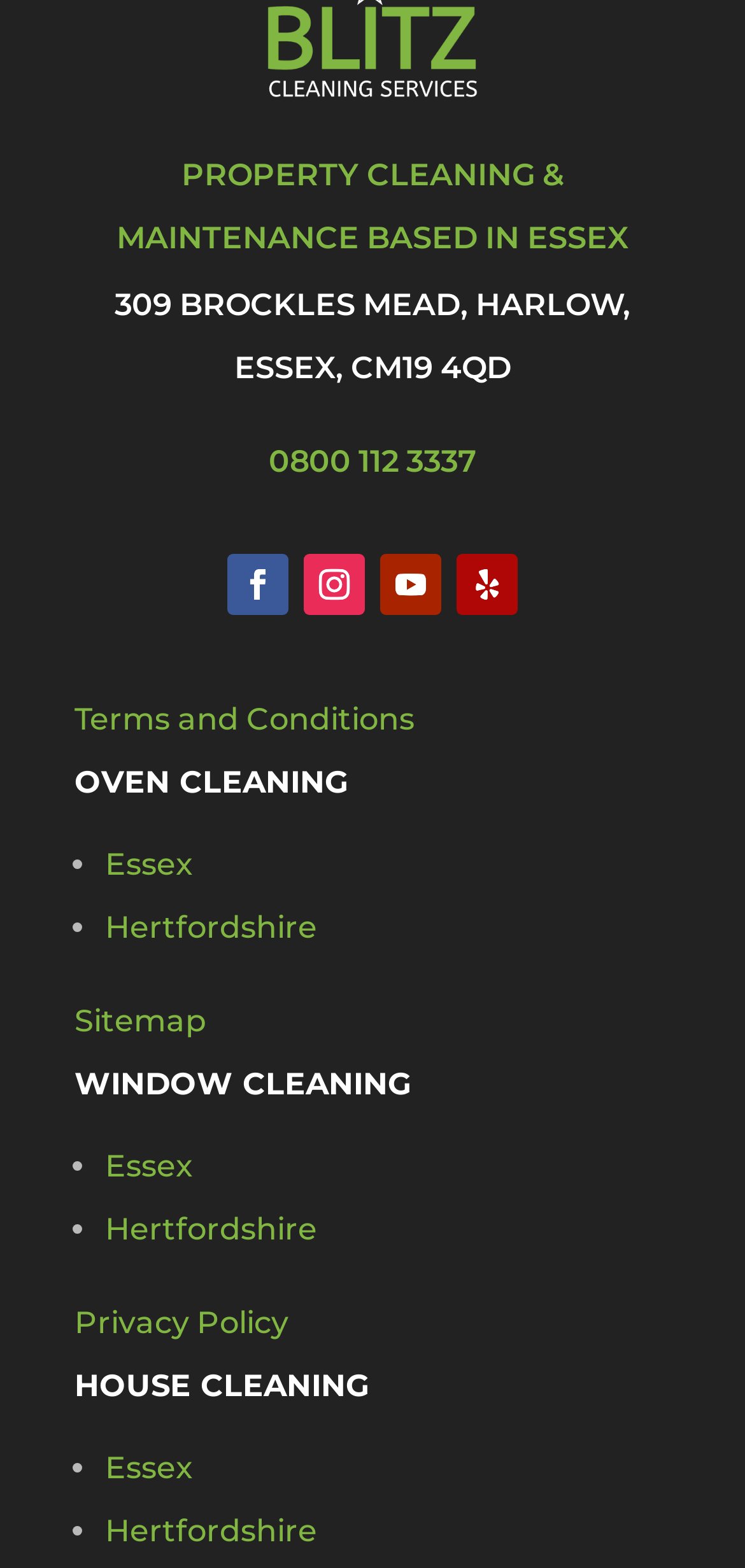What is the company's phone number?
Craft a detailed and extensive response to the question.

The company's phone number can be found on the top section of the webpage, where it is displayed as a link with the text '0800 112 3337'.